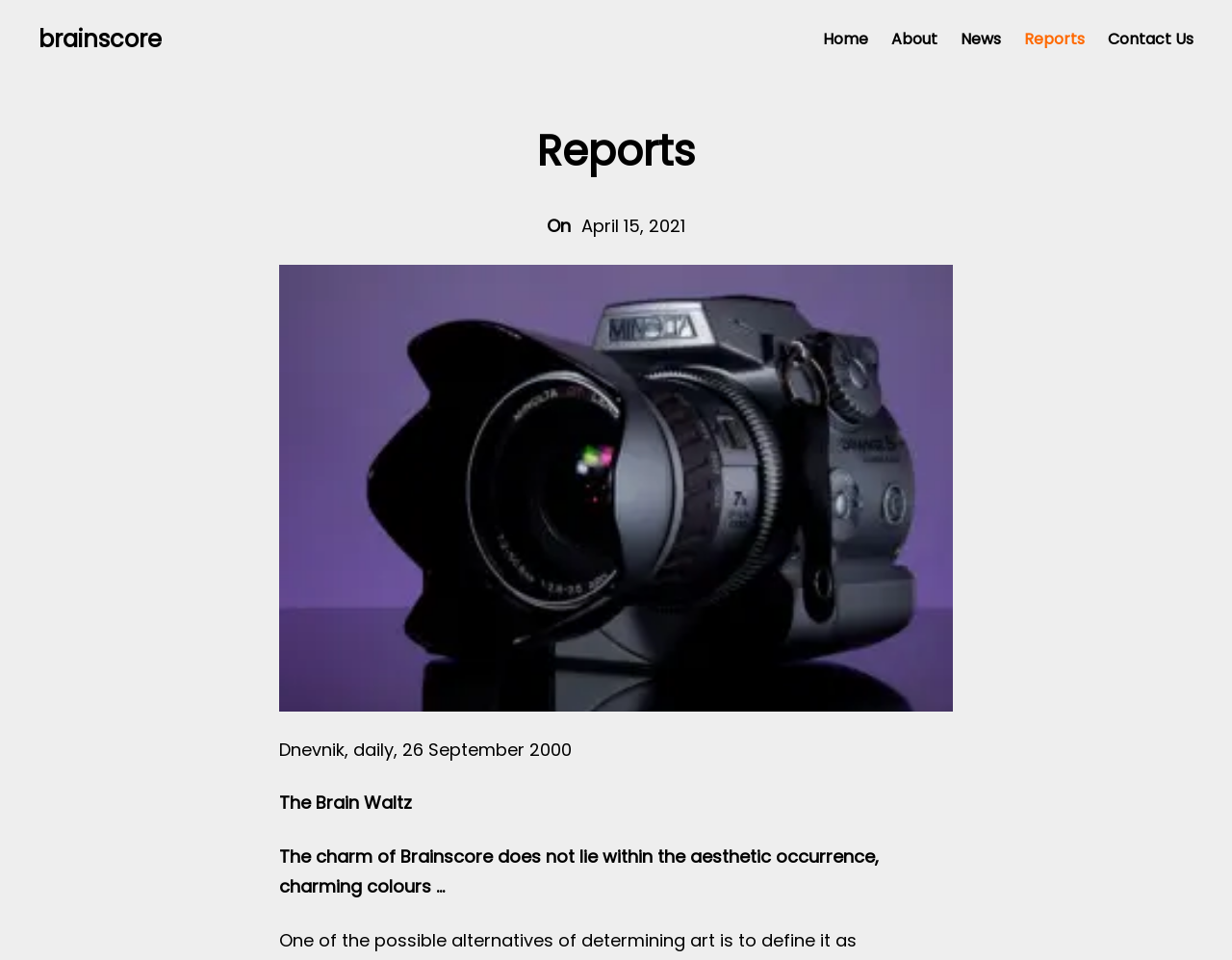Articulate a detailed summary of the webpage's content and design.

The webpage appears to be a report or article page, with a focus on a specific topic related to Brainscore. At the top left of the page, there is a heading that reads "brainscore" and a link with the same text. Below this, there is a navigation menu with links to "Home", "About", "News", "Reports", and "Contact Us", spanning across the top of the page.

Further down, there is a larger heading that reads "Reports", taking up most of the width of the page. Below this, there is a section with a static text "On" and a time element displaying the date "April 15, 2021".

To the right of this section, there is a large figure element that takes up most of the page's width, containing an image related to reports. Below this image, there are three blocks of static text. The first block reads "Dnevnik, daily, 26 September 2000", the second block reads "The Brain Waltz", and the third block contains a longer paragraph of text that starts with "The charm of Brainscore does not lie within the aesthetic occurrence, charming colours …".